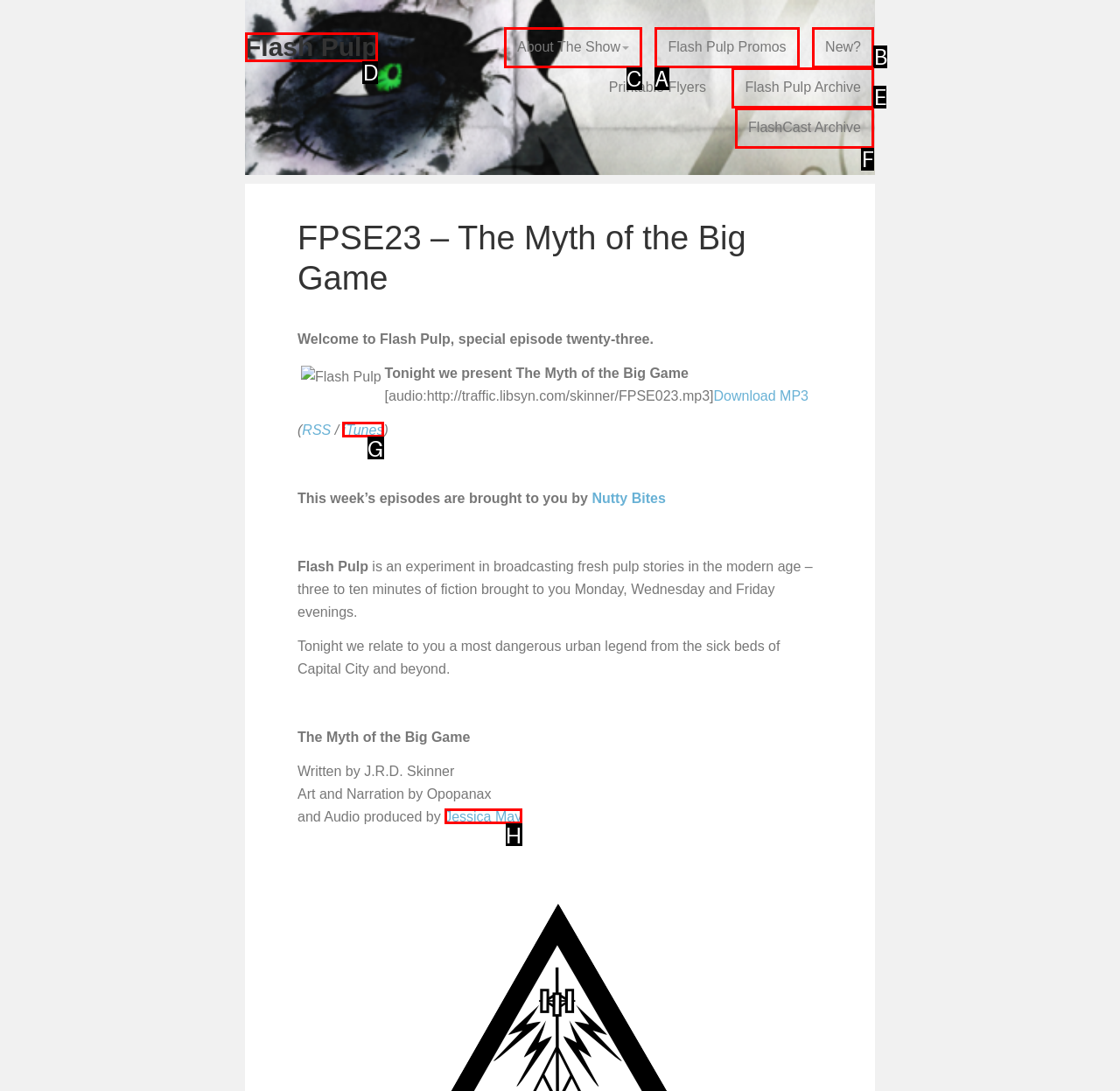Select the appropriate letter to fulfill the given instruction: Go to About The Show
Provide the letter of the correct option directly.

C